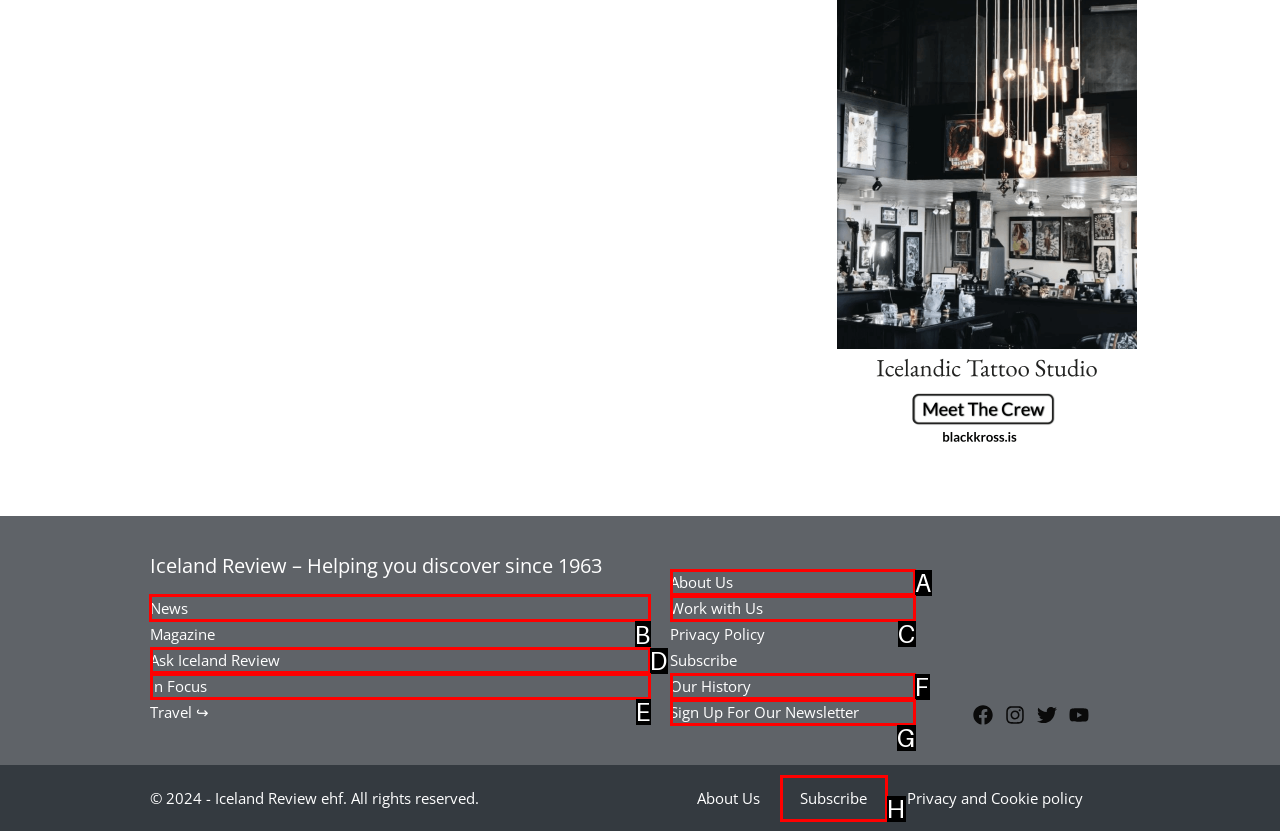Select the appropriate HTML element to click on to finish the task: Click on News.
Answer with the letter corresponding to the selected option.

B